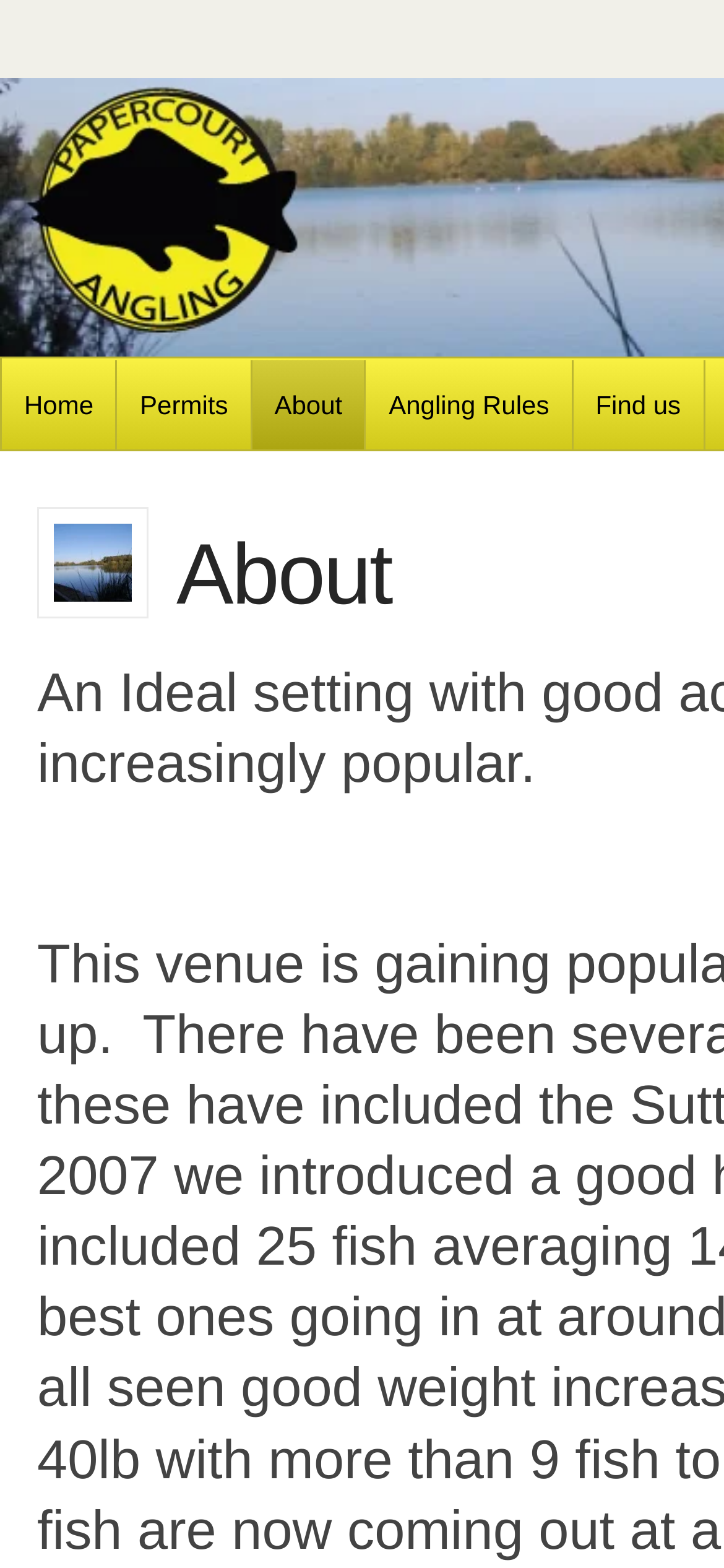Respond with a single word or phrase to the following question: What is the link below 'Main menu'?

Skip to content